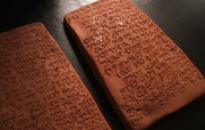Create a detailed narrative of what is happening in the image.

The image features two ancient clay tablets, intricately inscribed with cuneiform writing, one of the earliest known forms of writing in history. The tablets, displaying a rich tapestry of symbols and characters, showcase the significance of clay as a medium for documentation in ancient civilizations. Their rough texture and reddish hue invoke a sense of the past, highlighting the craftsmanship involved in creating these historical artifacts. The setting suggests a display or preservation context, emphasizing the importance of these tablets in understanding the origins of written communication. Accompanying the image is a link mentioning "Clay Tablets - one of the earliest writing mediums in the history," underscoring their vital role in human history.